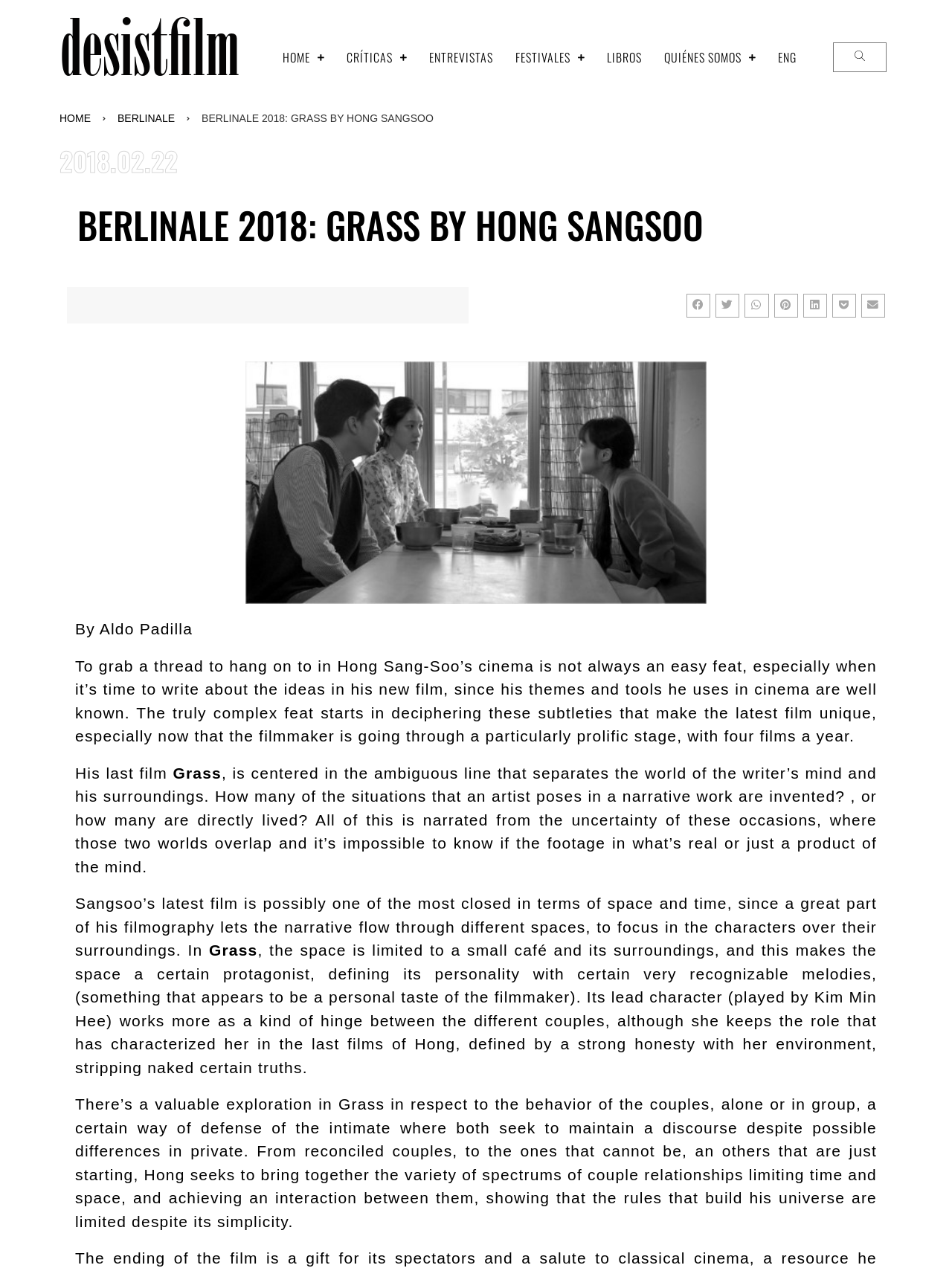Provide a brief response to the question below using one word or phrase:
What is the date of the article?

2018.02.22